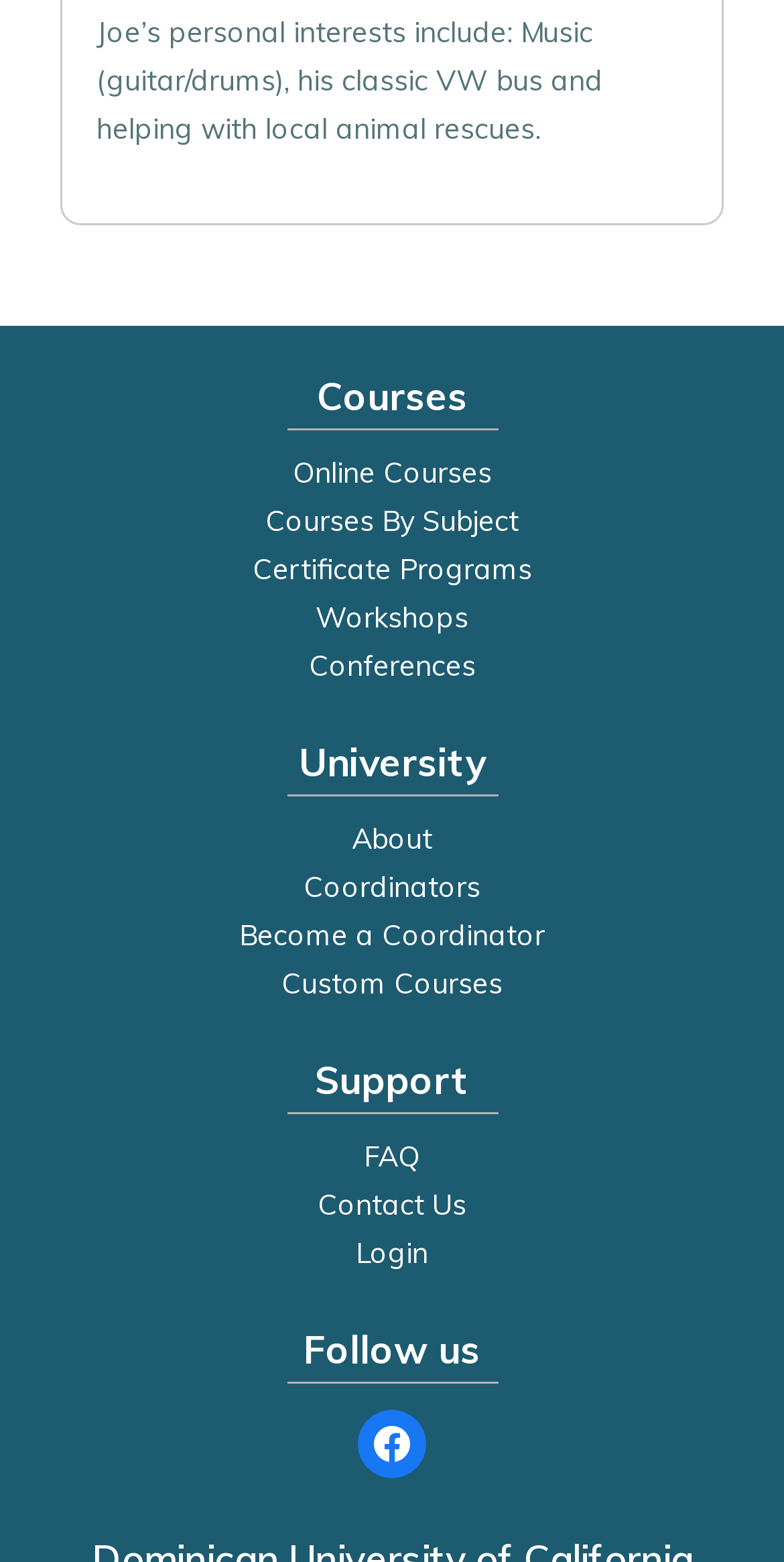Use the details in the image to answer the question thoroughly: 
What is the purpose of the 'Support' section?

The 'Support' section on the webpage appears to provide resources for users, including a FAQ section, a contact us link, and a login option, suggesting that users may need to access their accounts or seek assistance.